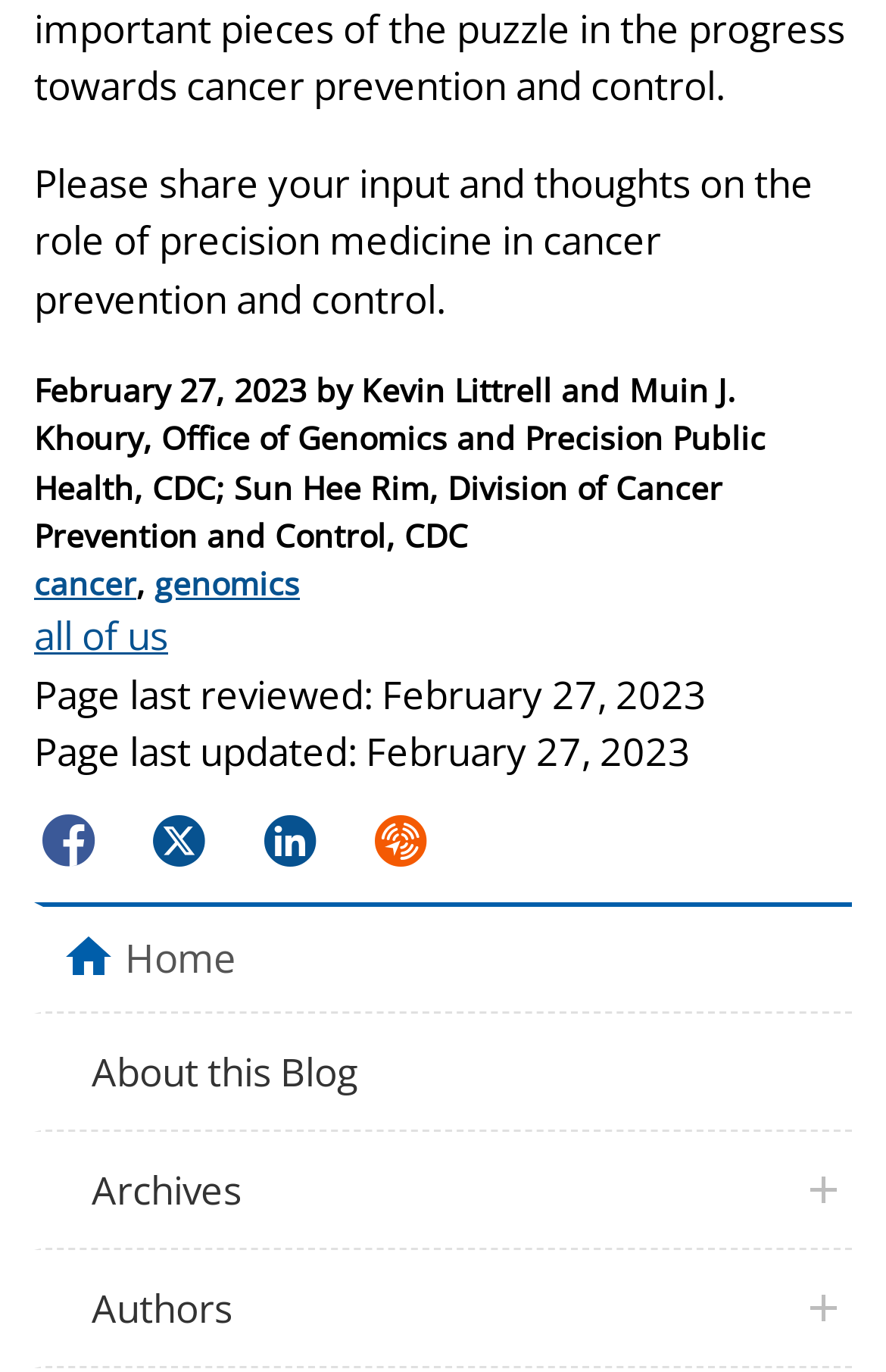Pinpoint the bounding box coordinates of the element to be clicked to execute the instruction: "Click on the 'Facebook' social media link".

[0.038, 0.584, 0.115, 0.643]